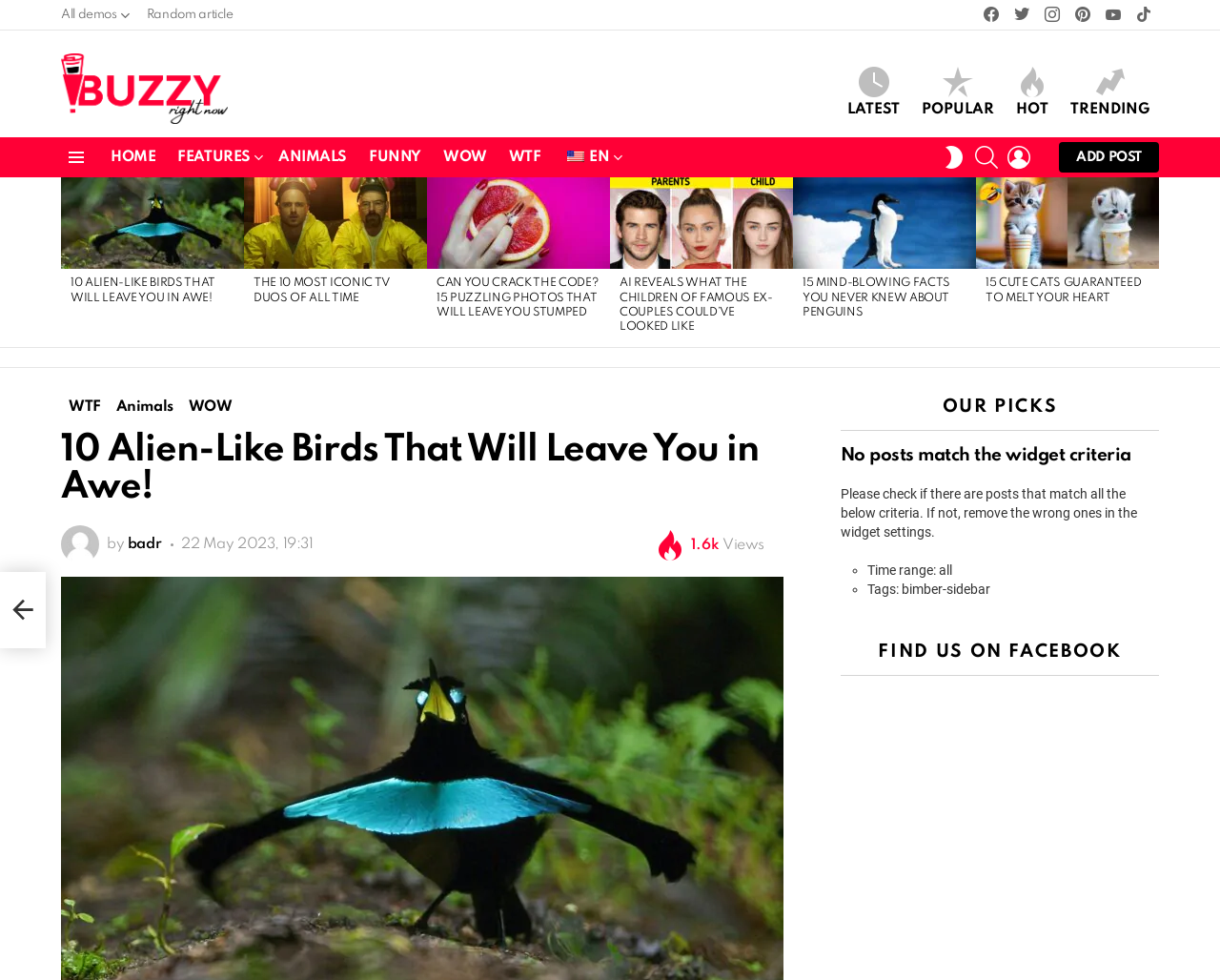Provide the bounding box coordinates of the UI element this sentence describes: "Latest".

[0.687, 0.068, 0.745, 0.121]